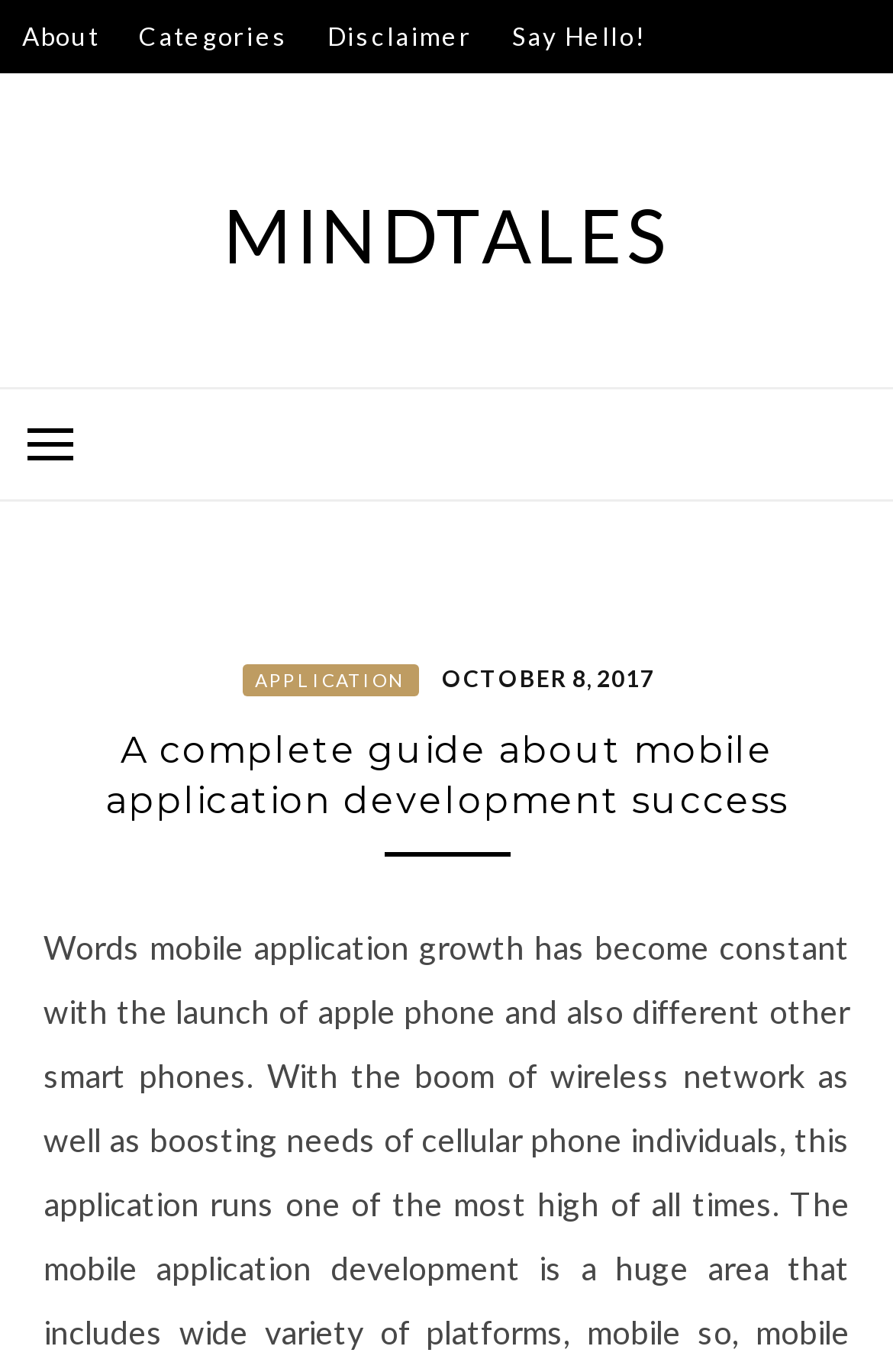Can you look at the image and give a comprehensive answer to the question:
When was the article published?

I found the date 'OCTOBER 8, 2017' mentioned in the article, which indicates the publication date.